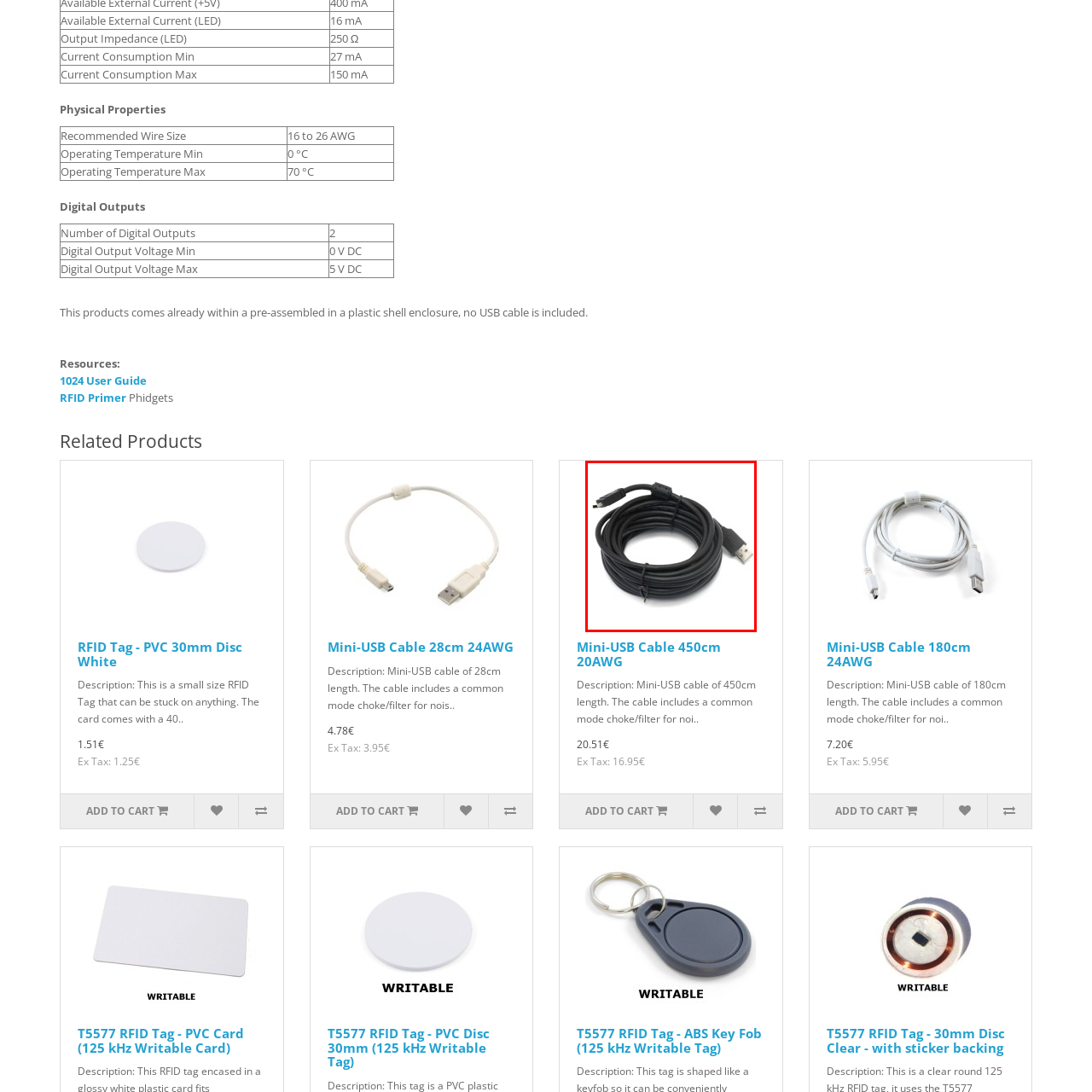Focus on the area highlighted by the red bounding box and give a thorough response to the following question, drawing from the image: What is the ex-tax price of the cable?

The caption provides the price information, stating that the cable is offered at a price of 20.51€, with an ex-tax price of 16.95€, which is the price without tax.